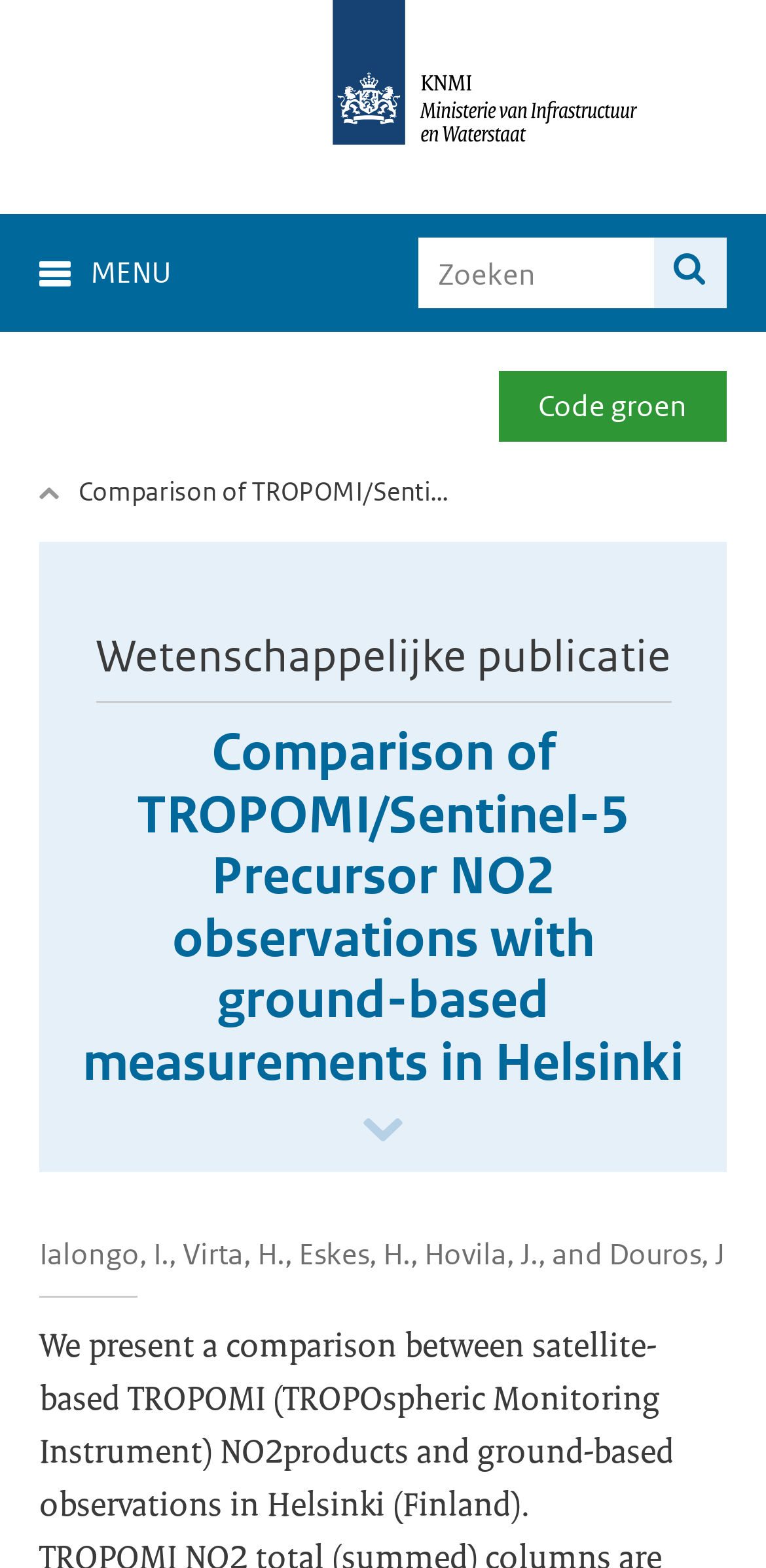What is the topic of the scientific publication?
Carefully examine the image and provide a detailed answer to the question.

The static text element with the description 'Comparison of TROPOMI/Sentinel-5 Precursor NO2 observations with ground-based measurements in Helsinki' suggests that the topic of the scientific publication is related to NO2 observations.